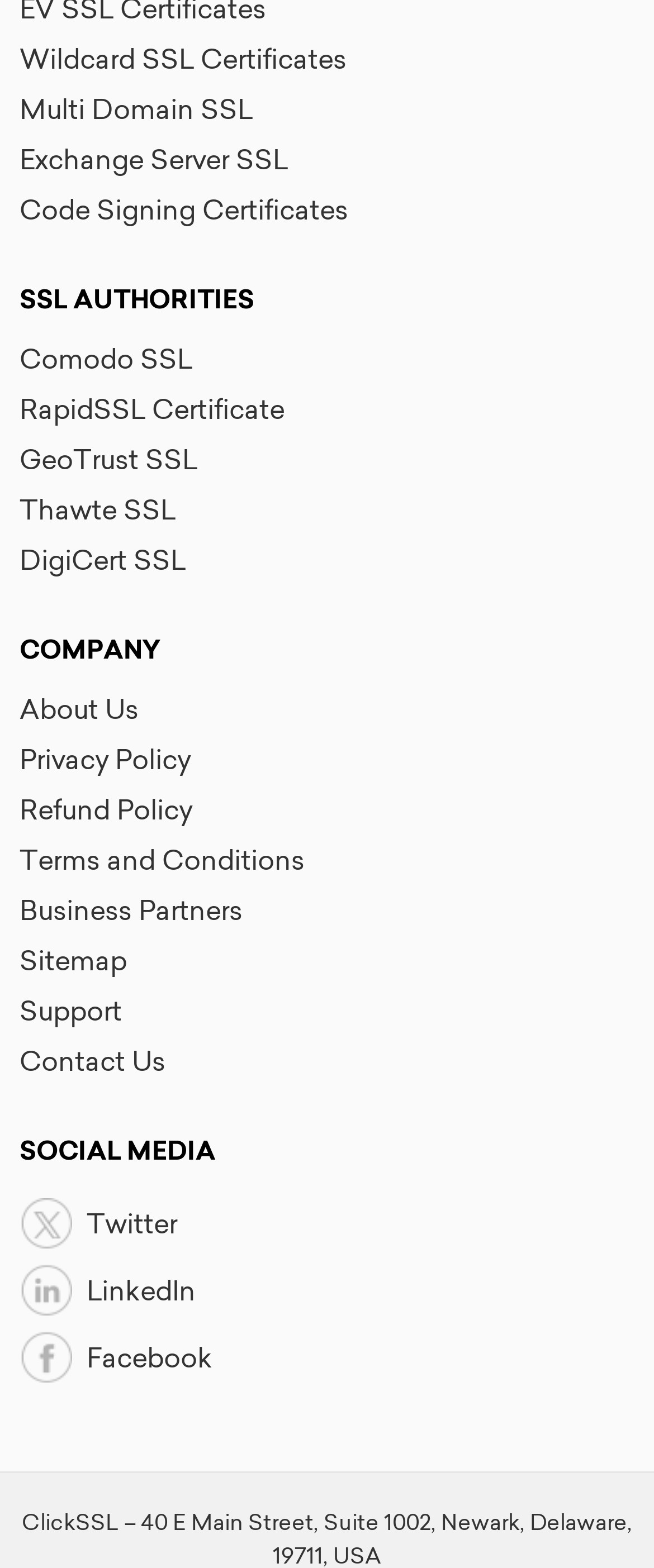How many types of SSL certificates are listed?
Use the information from the screenshot to give a comprehensive response to the question.

I counted the number of links at the top of the webpage, which are Wildcard SSL Certificates, Multi Domain SSL, Exchange Server SSL, and Code Signing Certificates, totaling 4 types of SSL certificates.